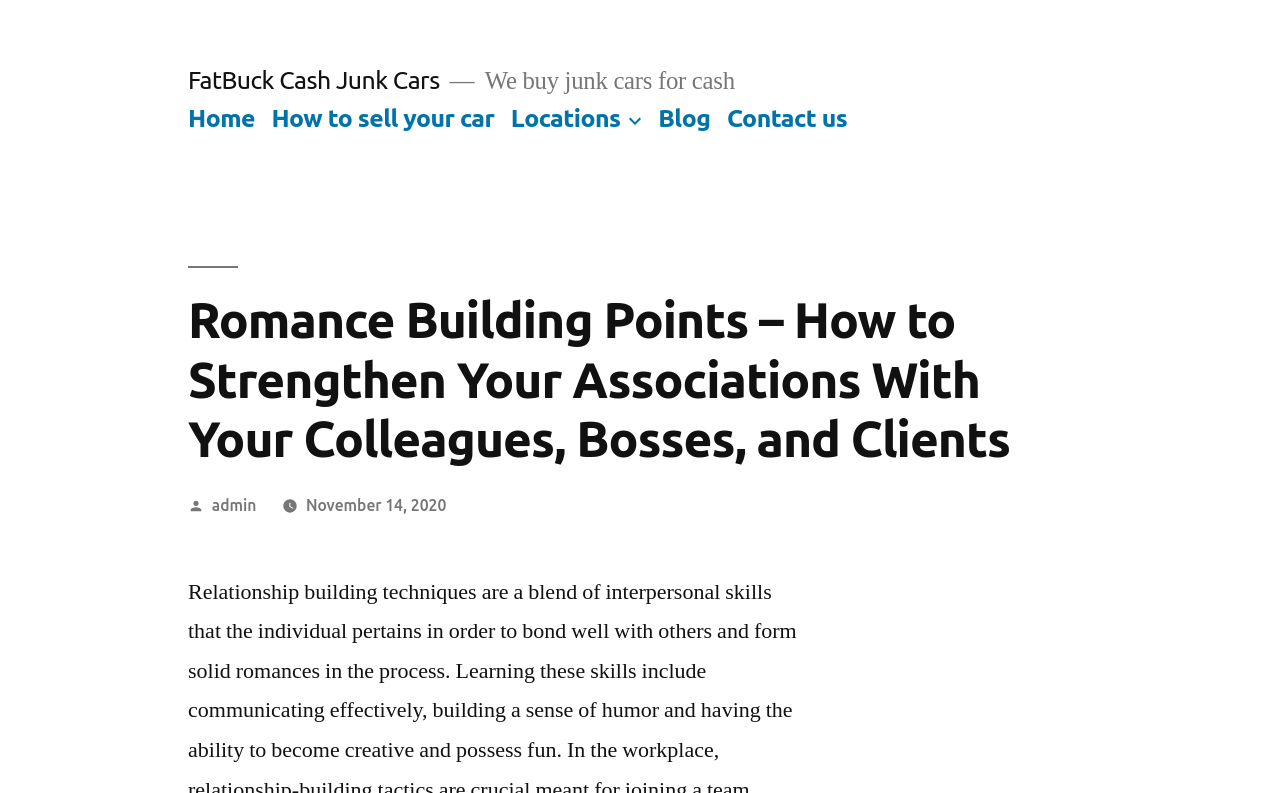Provide the bounding box coordinates of the HTML element this sentence describes: "Articles". The bounding box coordinates consist of four float numbers between 0 and 1, i.e., [left, top, right, bottom].

None